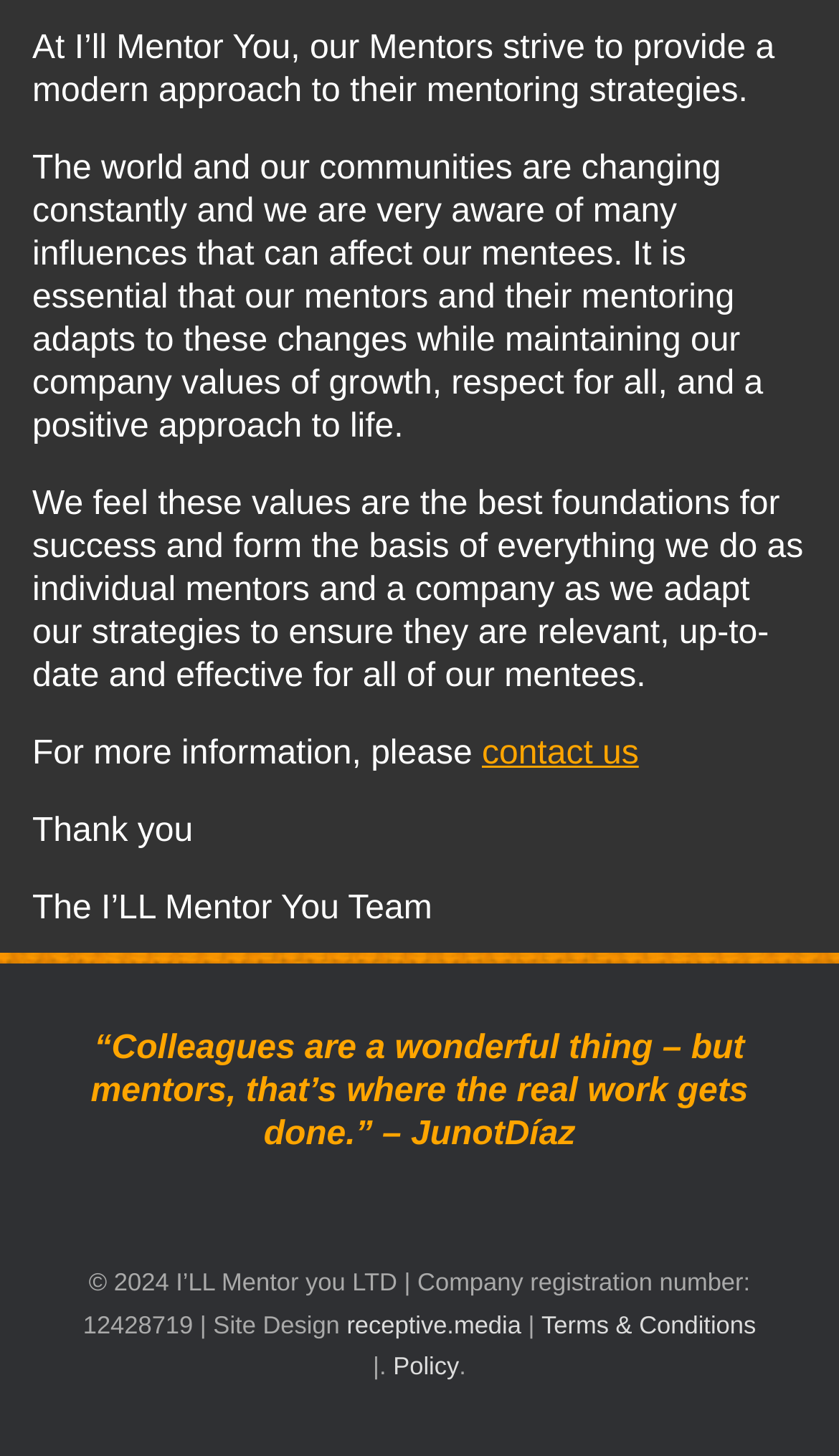What is the company registration number?
Please provide a comprehensive answer based on the information in the image.

The company registration number is 12428719, as mentioned in the footer section of the webpage, which provides copyright information and other details about the company.